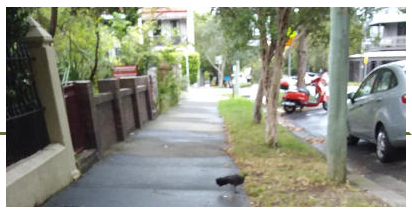Could you please study the image and provide a detailed answer to the question:
What is the purpose of the low brick walls?

The caption states that the low brick walls separate the walkways from residential properties, giving a sense of privacy and charm typical of the neighborhood, which implies that the purpose of the walls is to provide privacy to the residents.